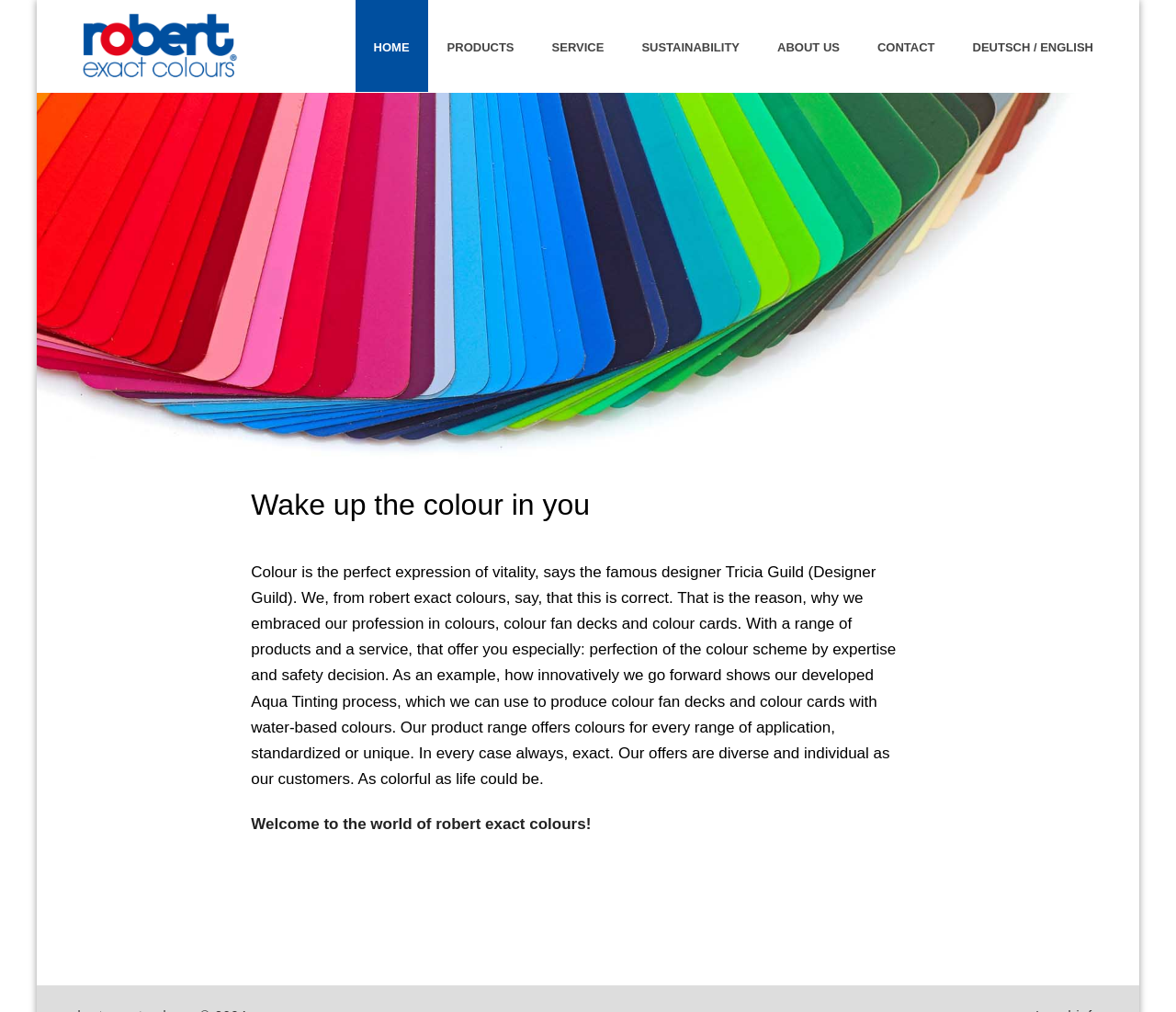What is the tone of the company's message?
Utilize the information in the image to give a detailed answer to the question.

The StaticText element mentions 'Welcome to the world of robert exact colours!' which indicates a welcoming tone, and the overall language used is also friendly and inviting.